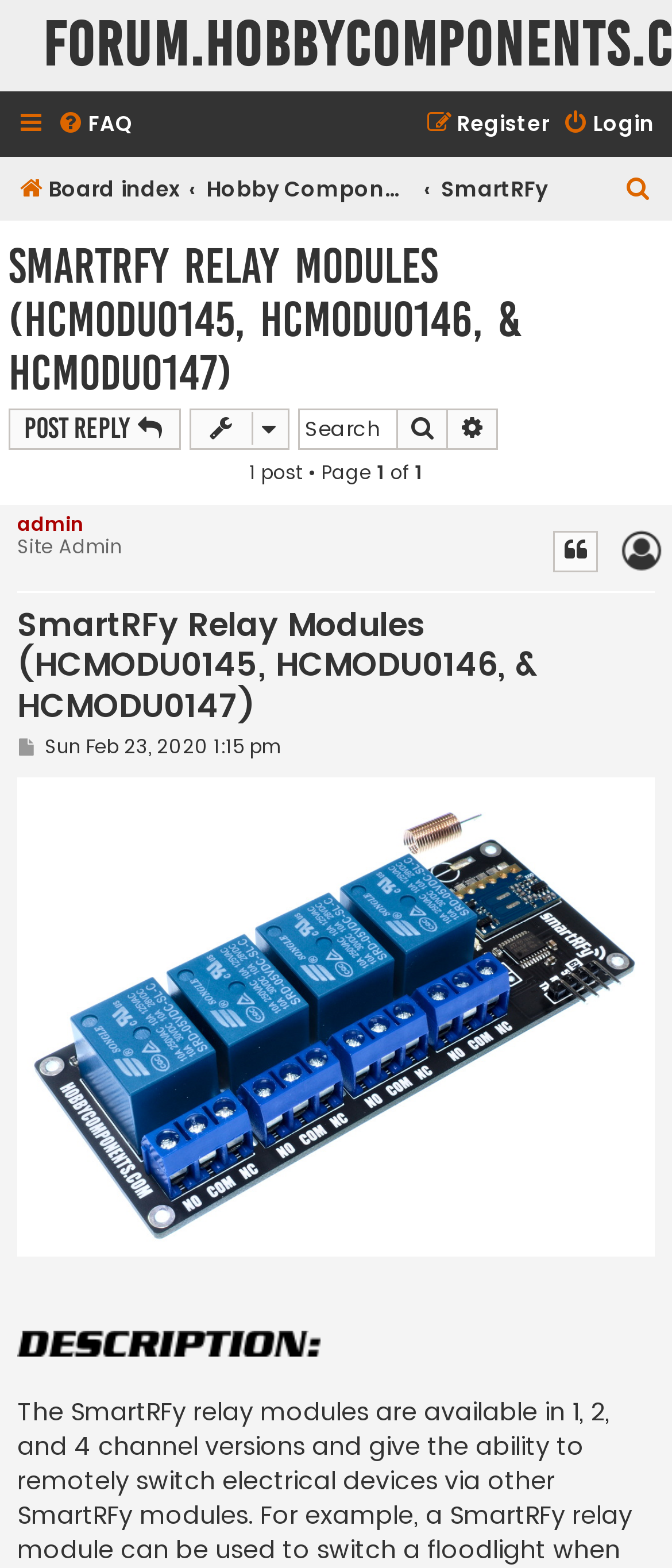Please find the bounding box coordinates (top-left x, top-left y, bottom-right x, bottom-right y) in the screenshot for the UI element described as follows: Quick links

[0.026, 0.065, 0.072, 0.094]